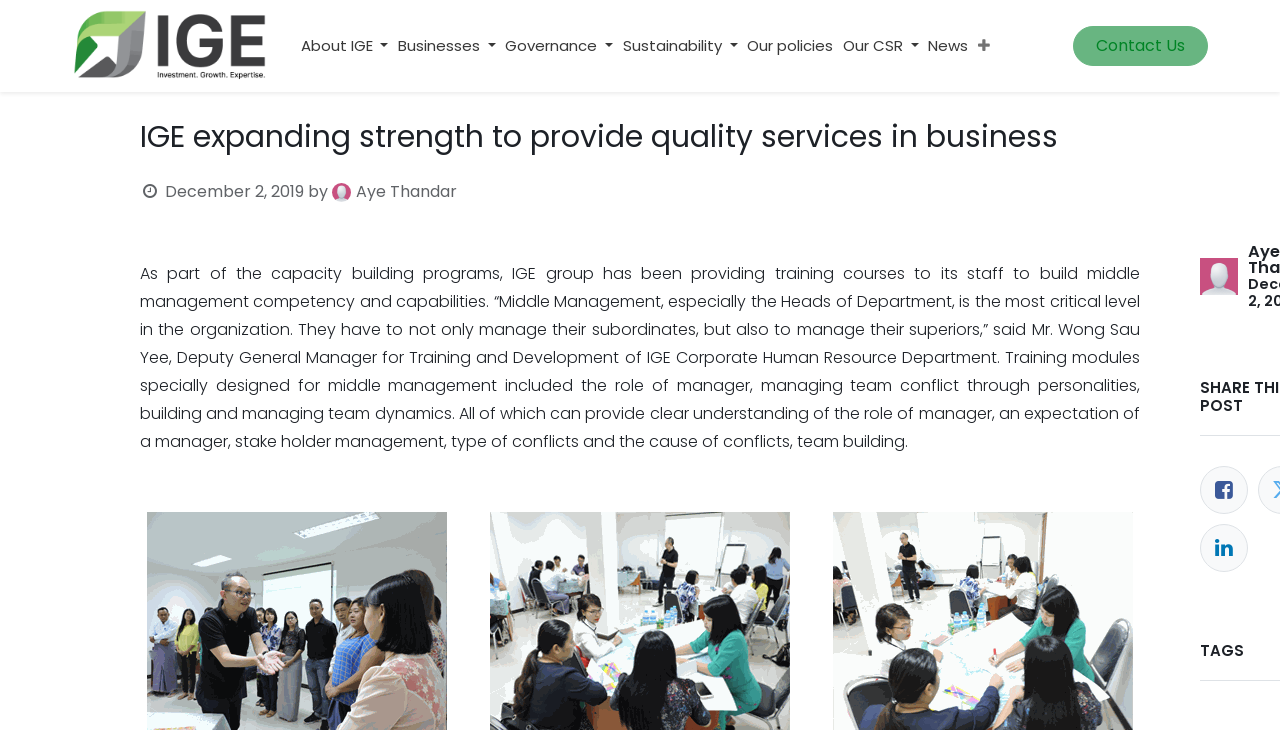Provide a brief response to the question below using one word or phrase:
What social media platforms are linked?

Facebook and LinkedIn